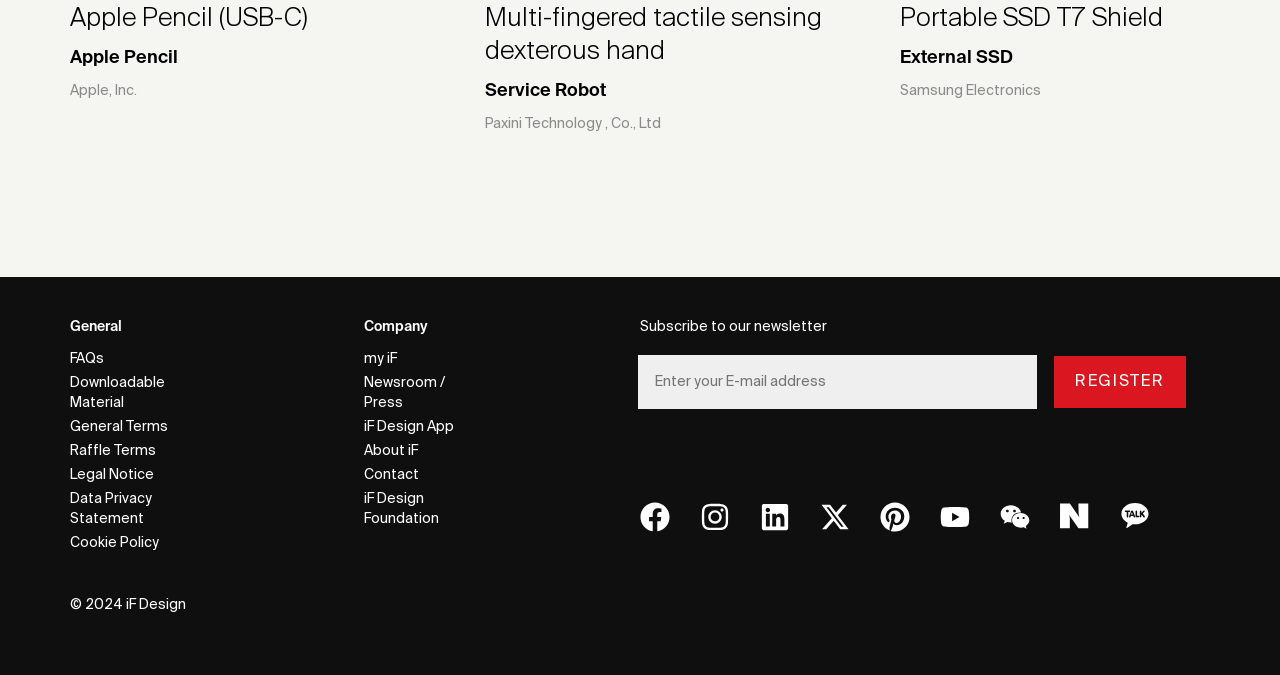Based on the element description: "Hans Georg Schätzl", identify the bounding box coordinates for this UI element. The coordinates must be four float numbers between 0 and 1, listed as [left, top, right, bottom].

None